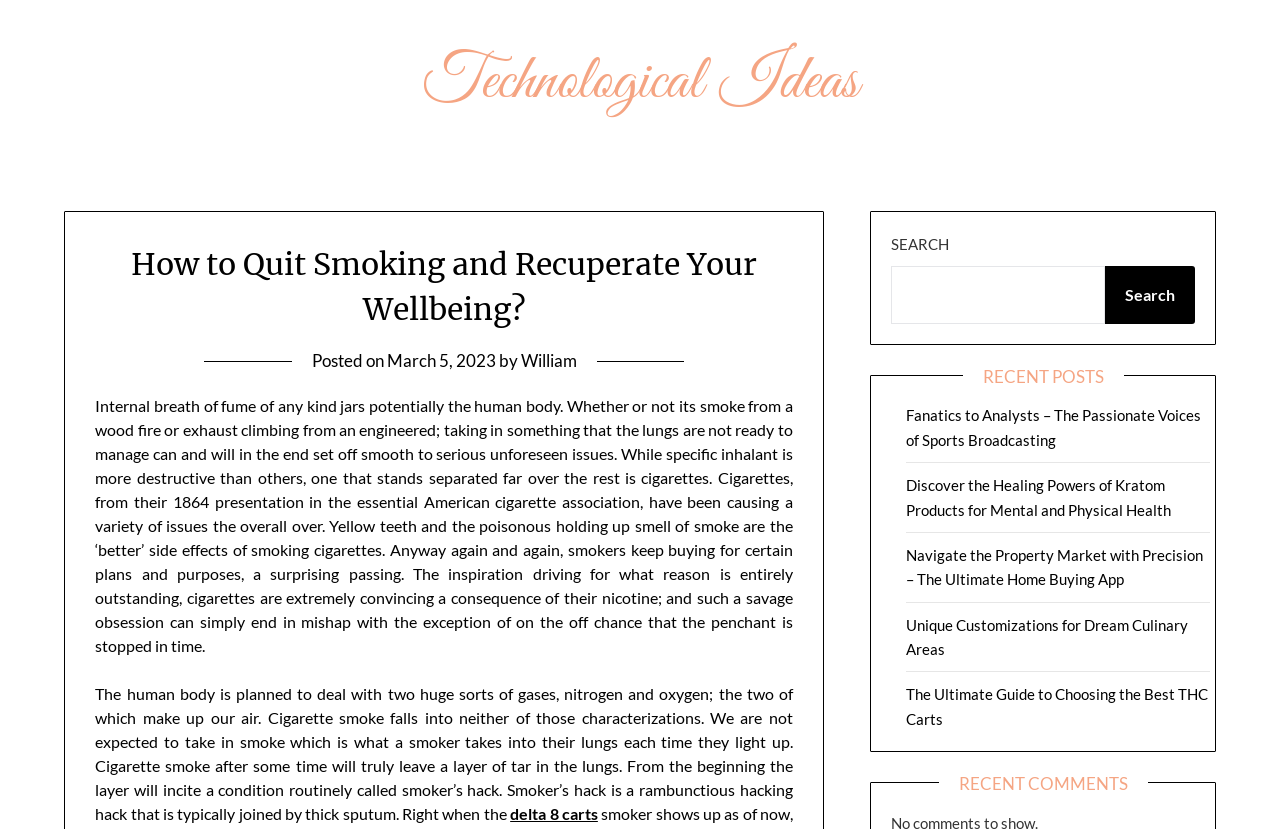Describe all significant elements and features of the webpage.

This webpage is about quitting smoking and recuperating one's wellbeing, with a focus on the negative effects of smoking cigarettes. At the top, there is a header with the title "How to Quit Smoking and Recuperate Your Wellbeing?" and a link to "Technological Ideas". Below the header, there is a section with the article's metadata, including the date "March 5, 2023" and the author "William".

The main content of the webpage is a long article divided into two paragraphs. The first paragraph explains how smoking cigarettes can cause serious health issues, including yellow teeth and a strong smell of smoke. It also mentions that cigarettes are highly addictive due to their nicotine content. The second paragraph delves deeper into the effects of cigarette smoke on the human body, including the buildup of tar in the lungs and the development of smoker's hack.

On the right side of the webpage, there is a search bar with a "SEARCH" label and a search button. Below the search bar, there is a section titled "RECENT POSTS" with five links to other articles, including "Fanatics to Analysts – The Passionate Voices of Sports Broadcasting" and "The Ultimate Guide to Choosing the Best THC Carts". Further down, there is a section titled "RECENT COMMENTS", but it appears to be empty.

There is also a link to "delta 8 carts" at the bottom of the article, which may be related to the topic of quitting smoking. Overall, the webpage provides information and resources for individuals looking to quit smoking and improve their wellbeing.